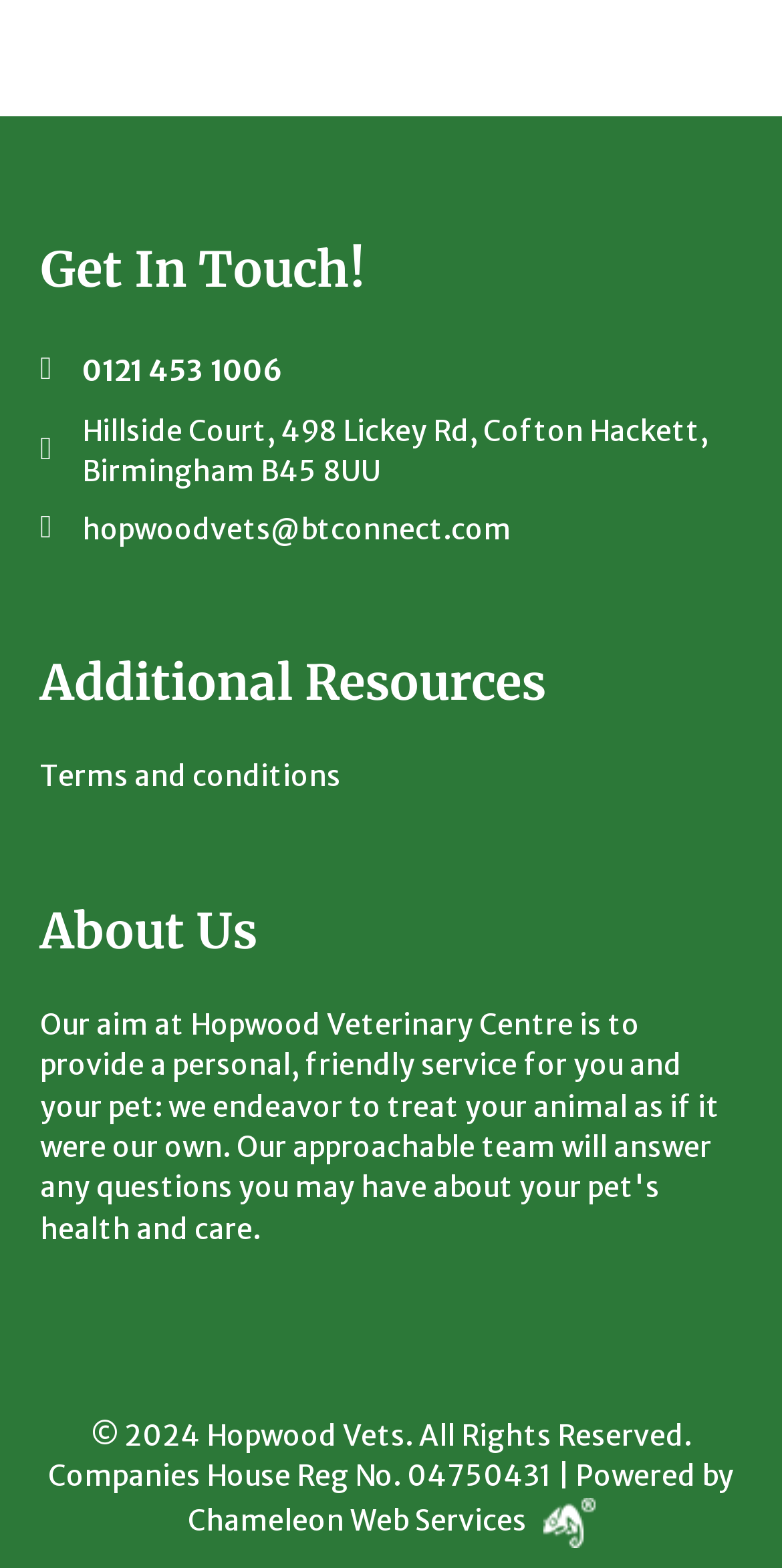What is the company registration number?
Answer briefly with a single word or phrase based on the image.

04750431